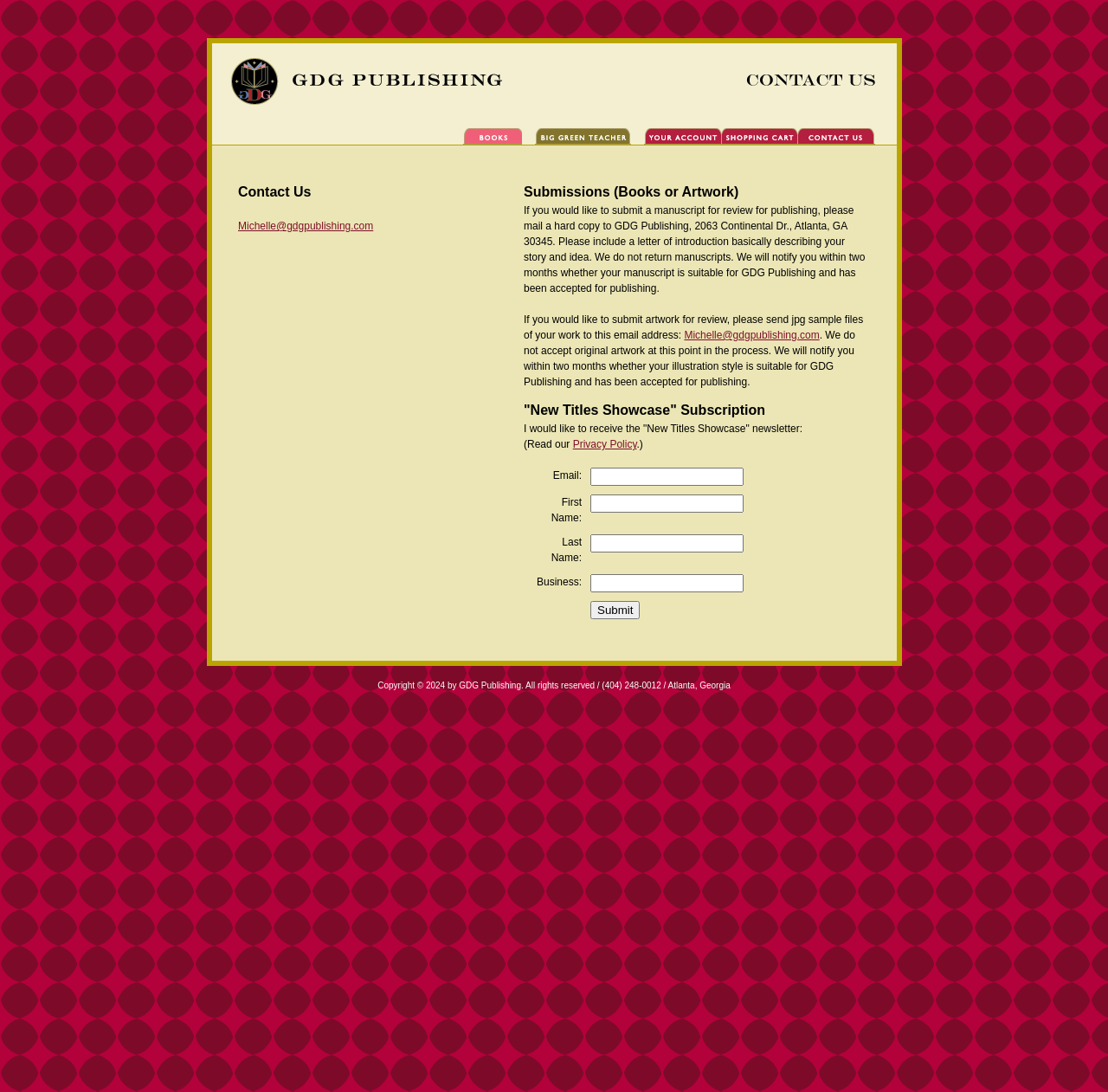Please determine the bounding box of the UI element that matches this description: Michelle@gdgpublishing.com. The coordinates should be given as (top-left x, top-left y, bottom-right x, bottom-right y), with all values between 0 and 1.

[0.618, 0.301, 0.74, 0.312]